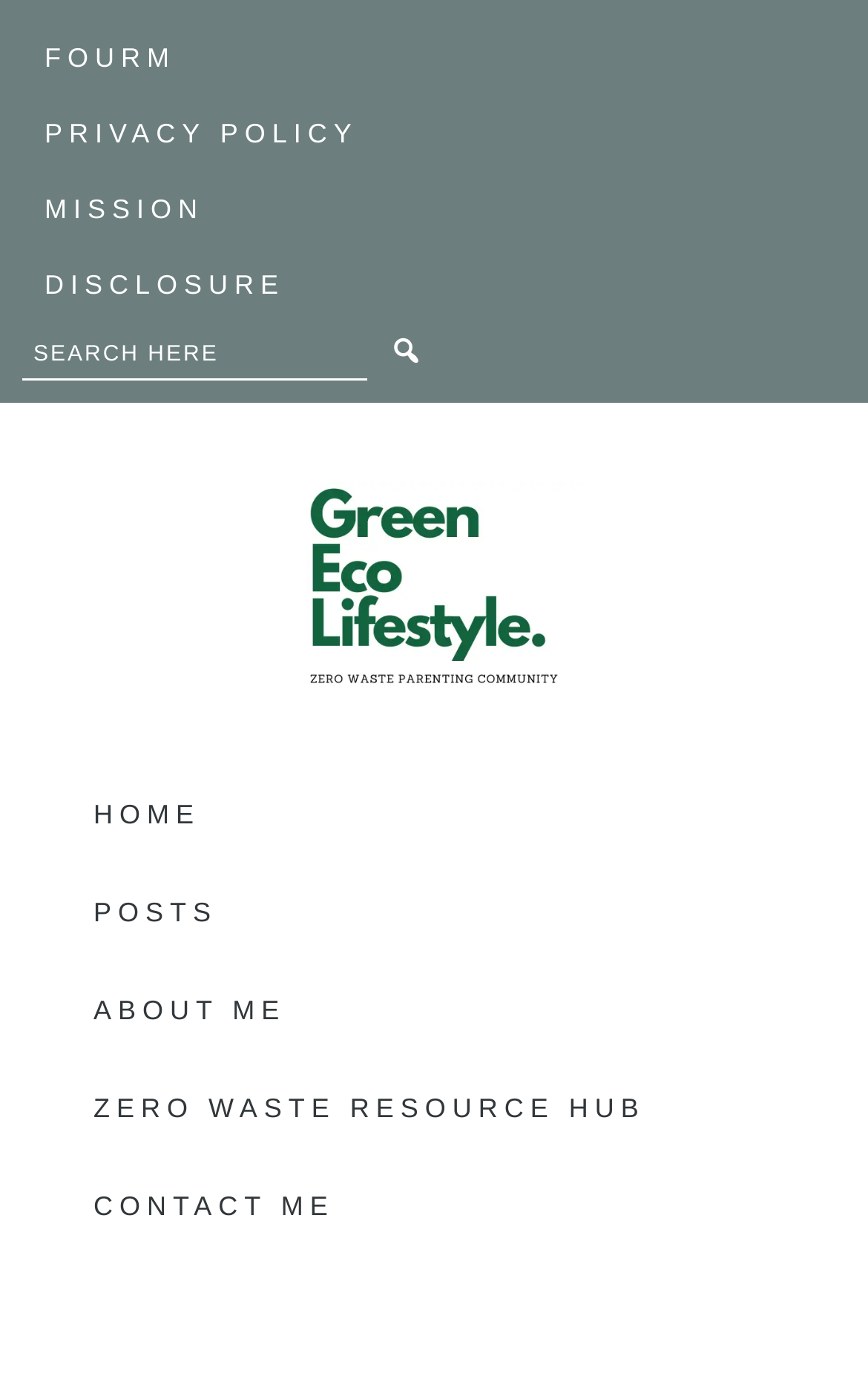Reply to the question with a brief word or phrase: What is the name of the logo?

Green Eco Lifestyle Logo